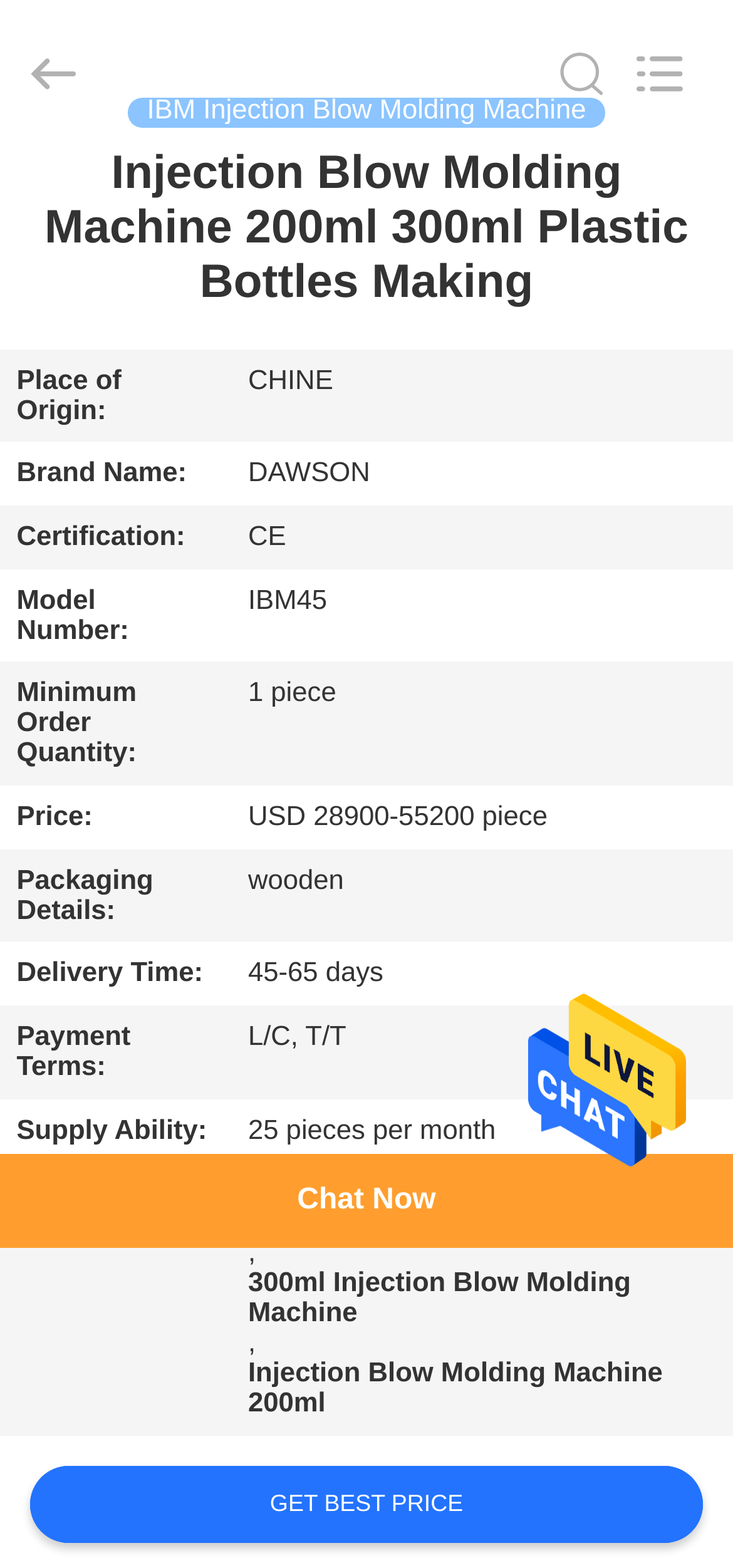What is the place of origin of the machine?
Utilize the information in the image to give a detailed answer to the question.

I found the answer by looking at the table on the webpage, specifically the row with the header 'Place of Origin:' and the corresponding grid cell that contains the text 'CHINE'.